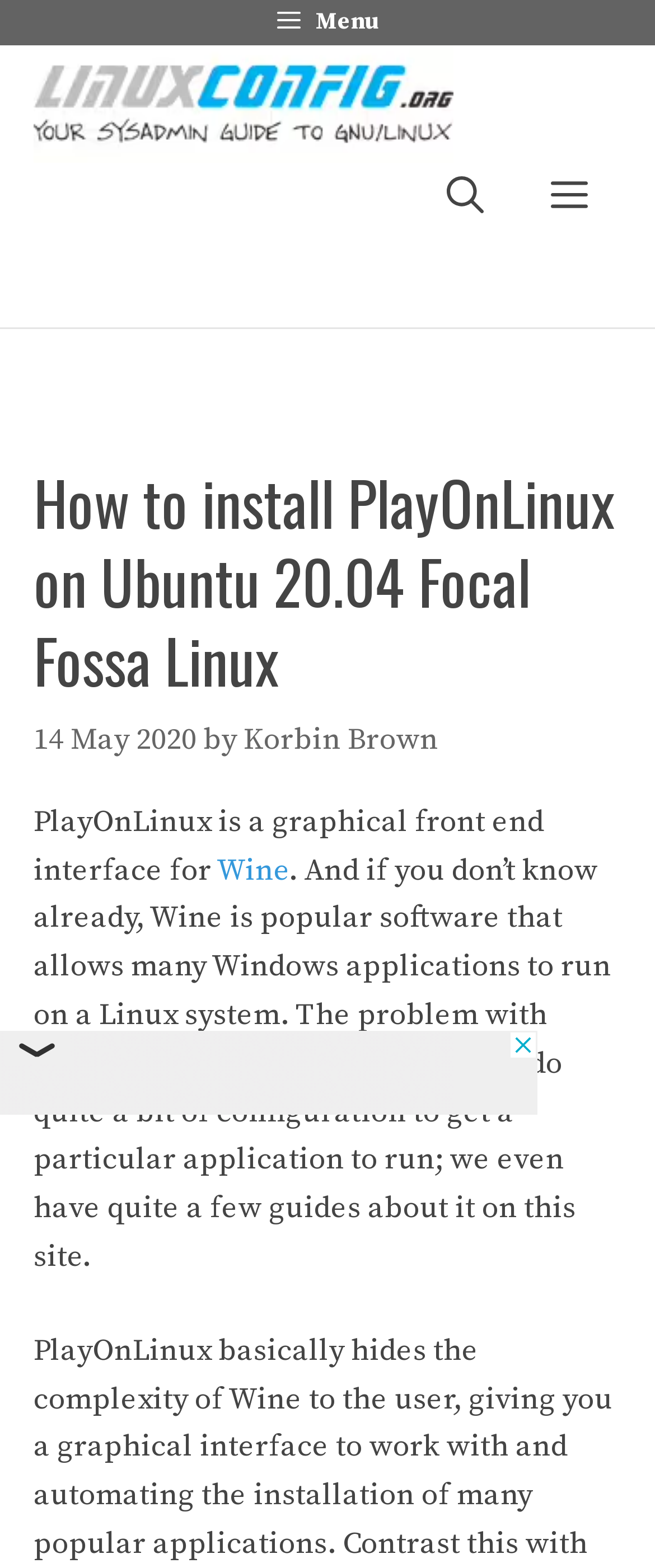Determine the bounding box coordinates (top-left x, top-left y, bottom-right x, bottom-right y) of the UI element described in the following text: Korbin Brown

[0.372, 0.46, 0.669, 0.484]